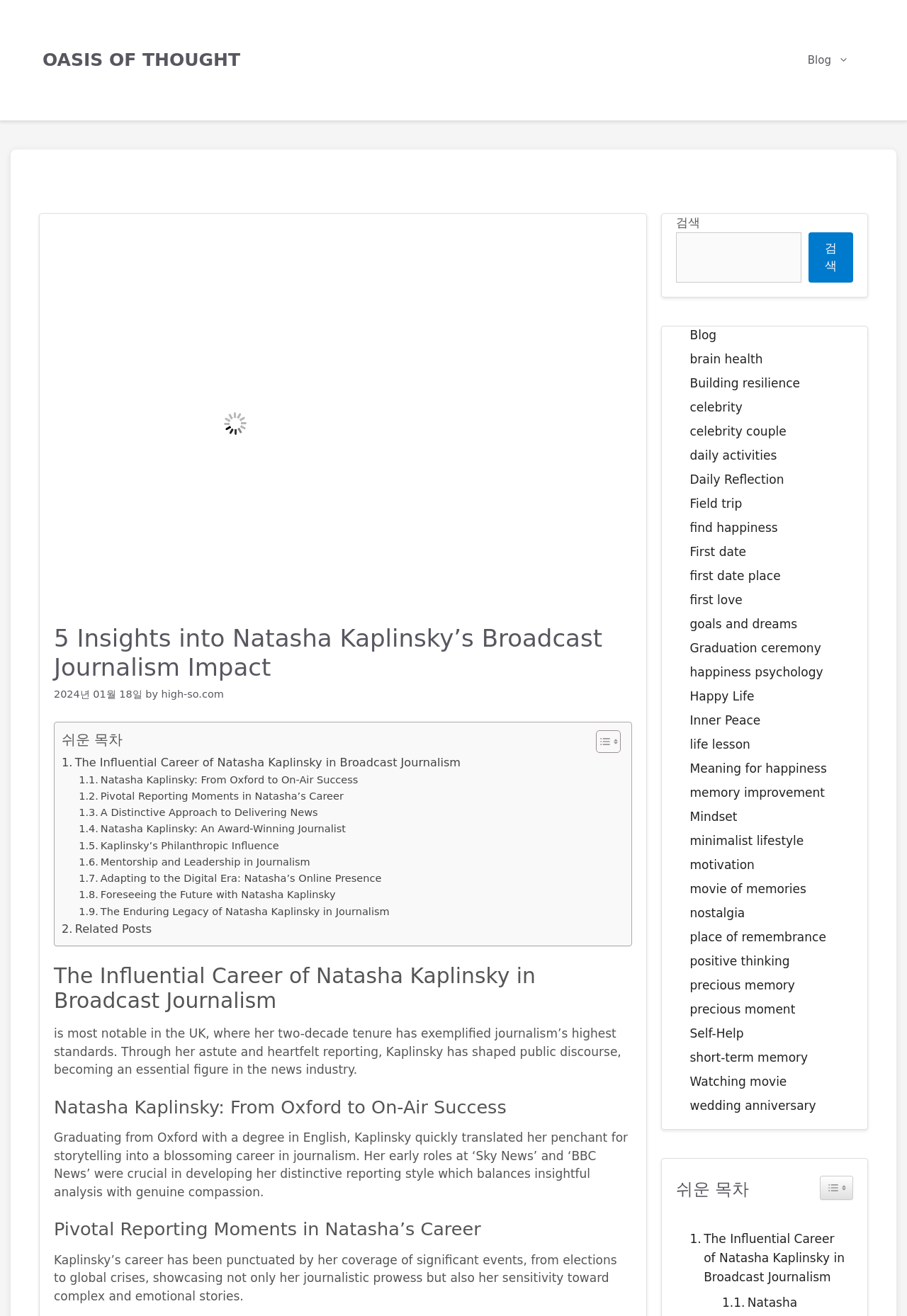Identify the bounding box of the HTML element described as: "Natasha Kaplinsky: An Award-Winning Journalist".

[0.087, 0.624, 0.381, 0.637]